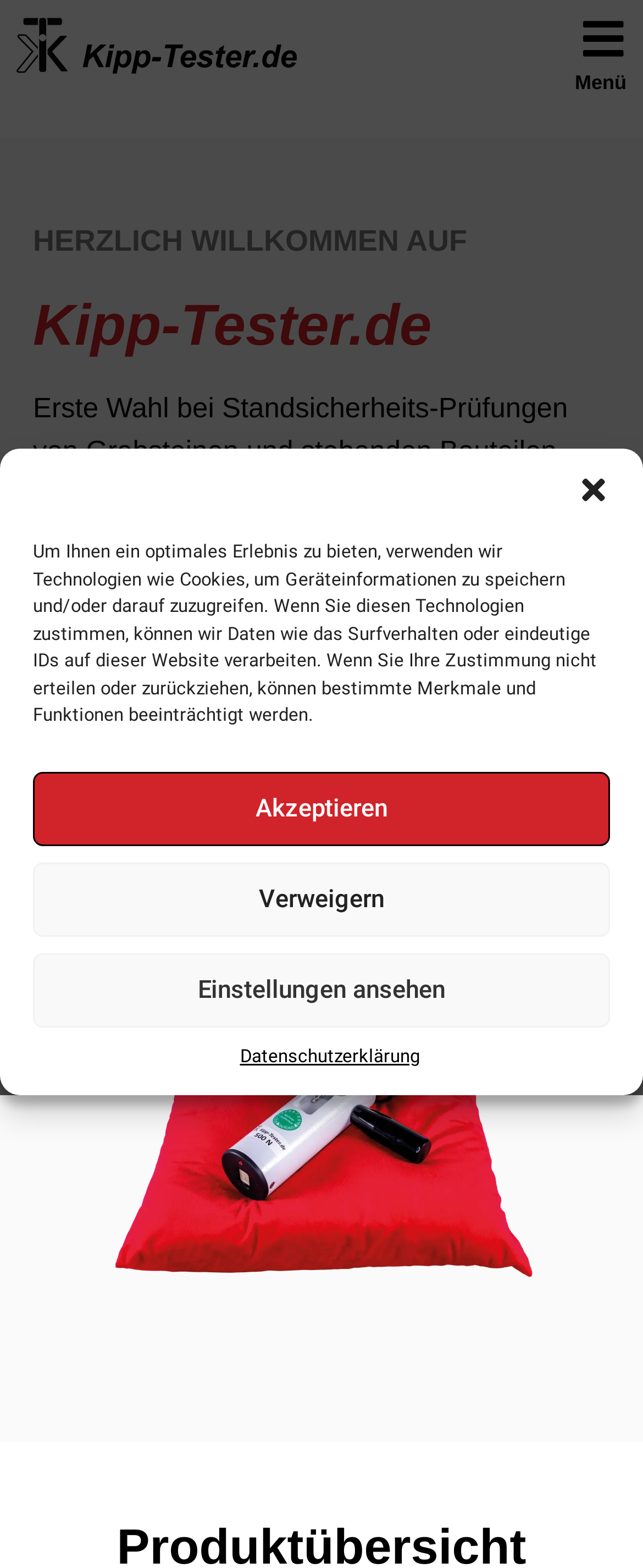Respond to the question below with a single word or phrase:
What is the current date?

10. Mai 2024